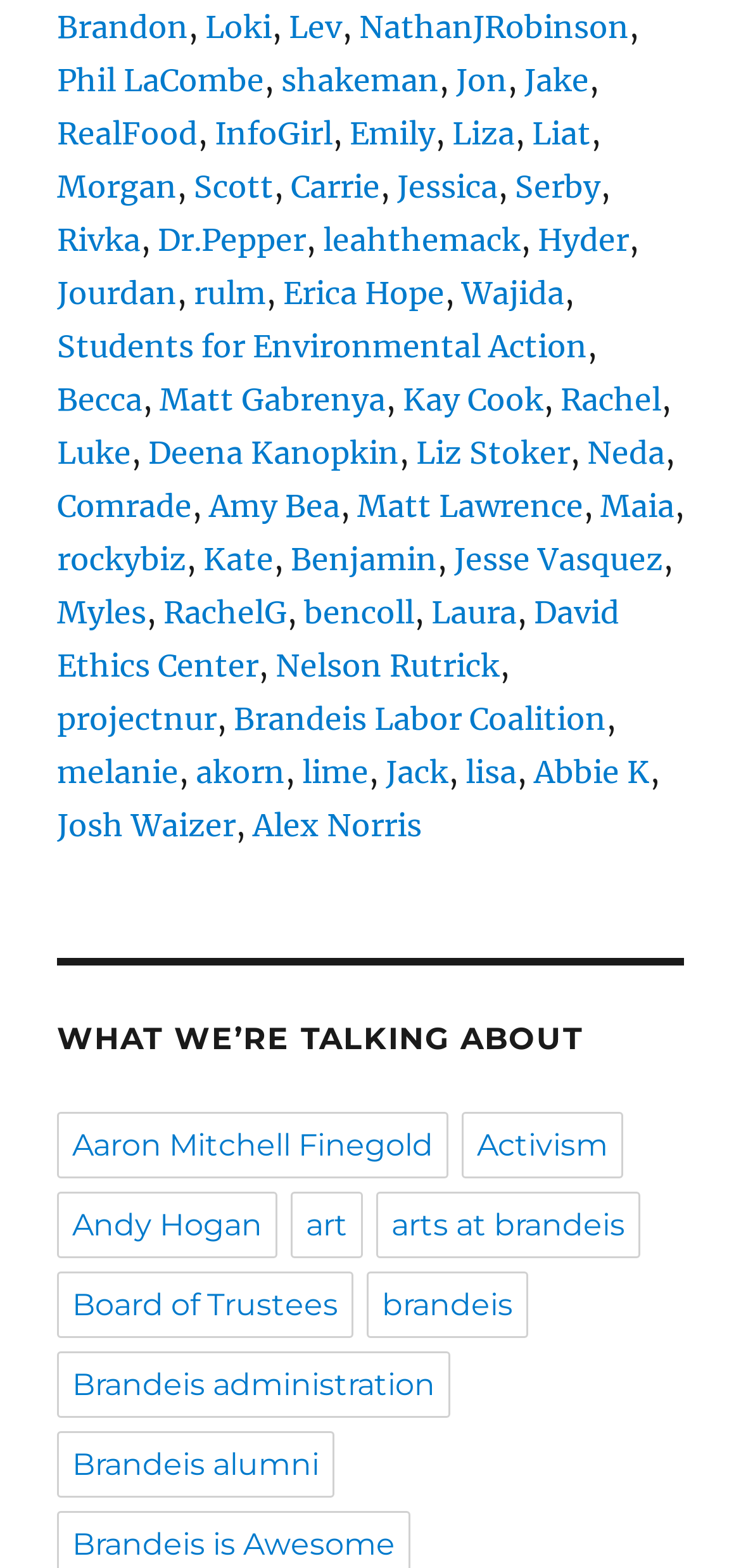Provide a brief response in the form of a single word or phrase:
How many links are there on the webpage?

43